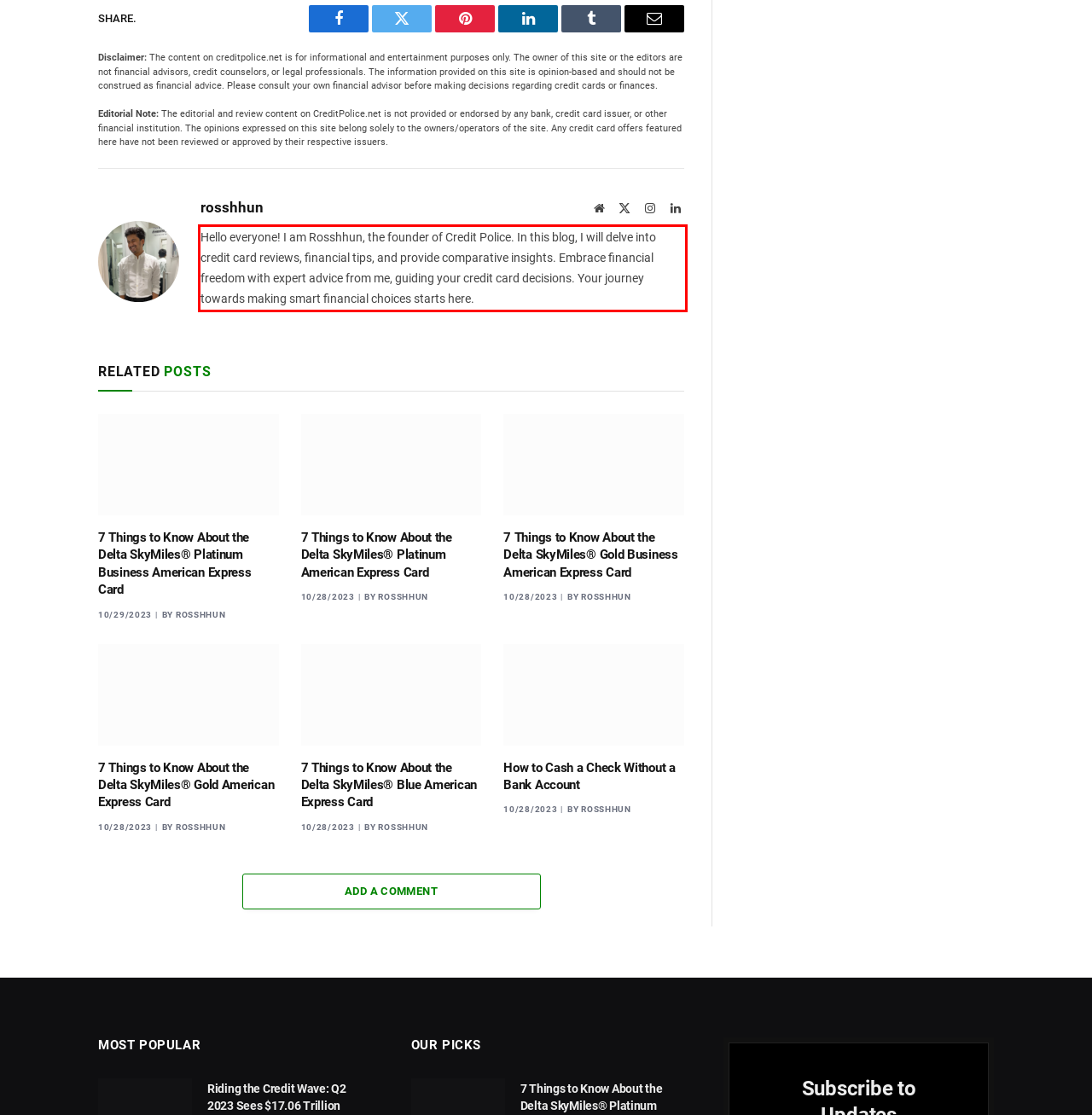Using OCR, extract the text content found within the red bounding box in the given webpage screenshot.

Hello everyone! I am Rosshhun, the founder of Credit Police. In this blog, I will delve into credit card reviews, financial tips, and provide comparative insights. Embrace financial freedom with expert advice from me, guiding your credit card decisions. Your journey towards making smart financial choices starts here.